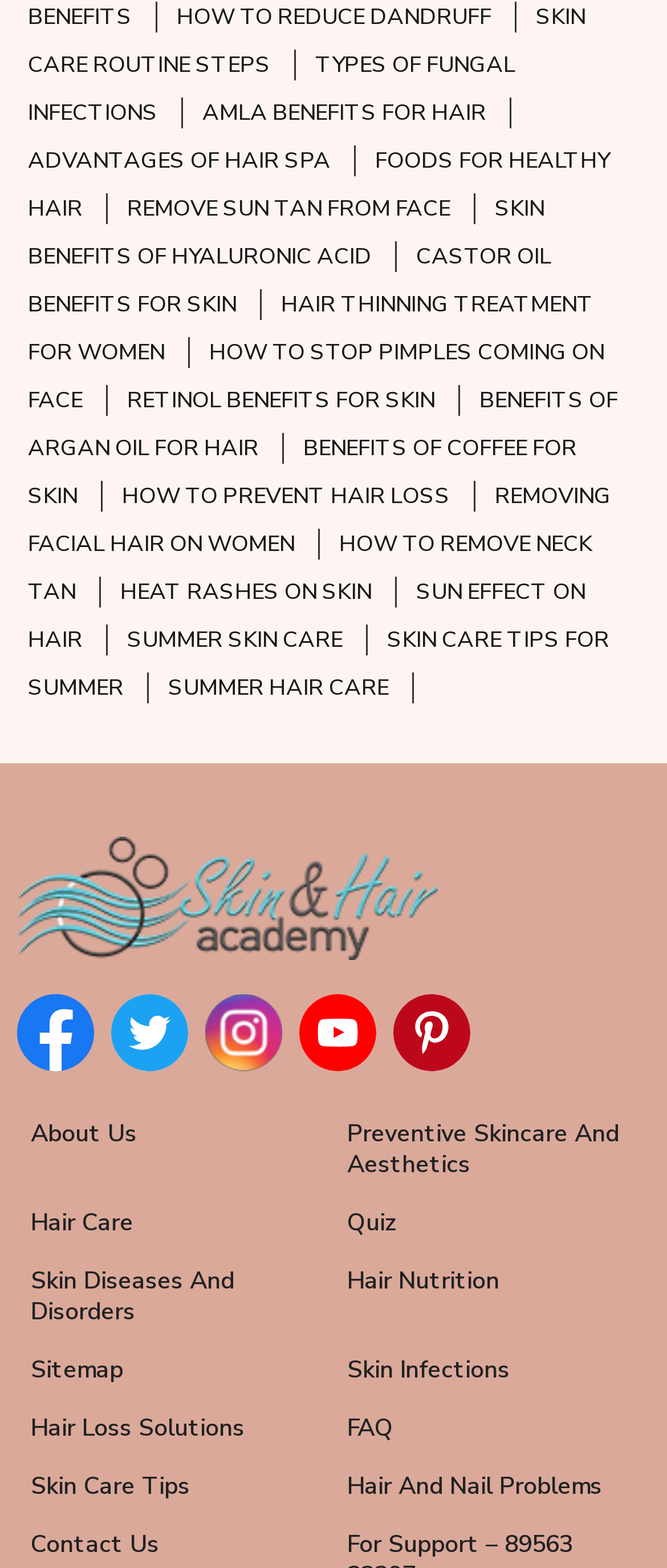Please identify the bounding box coordinates for the region that you need to click to follow this instruction: "Click on 'HOW TO REDUCE DANDRUFF'".

[0.265, 0.001, 0.775, 0.02]